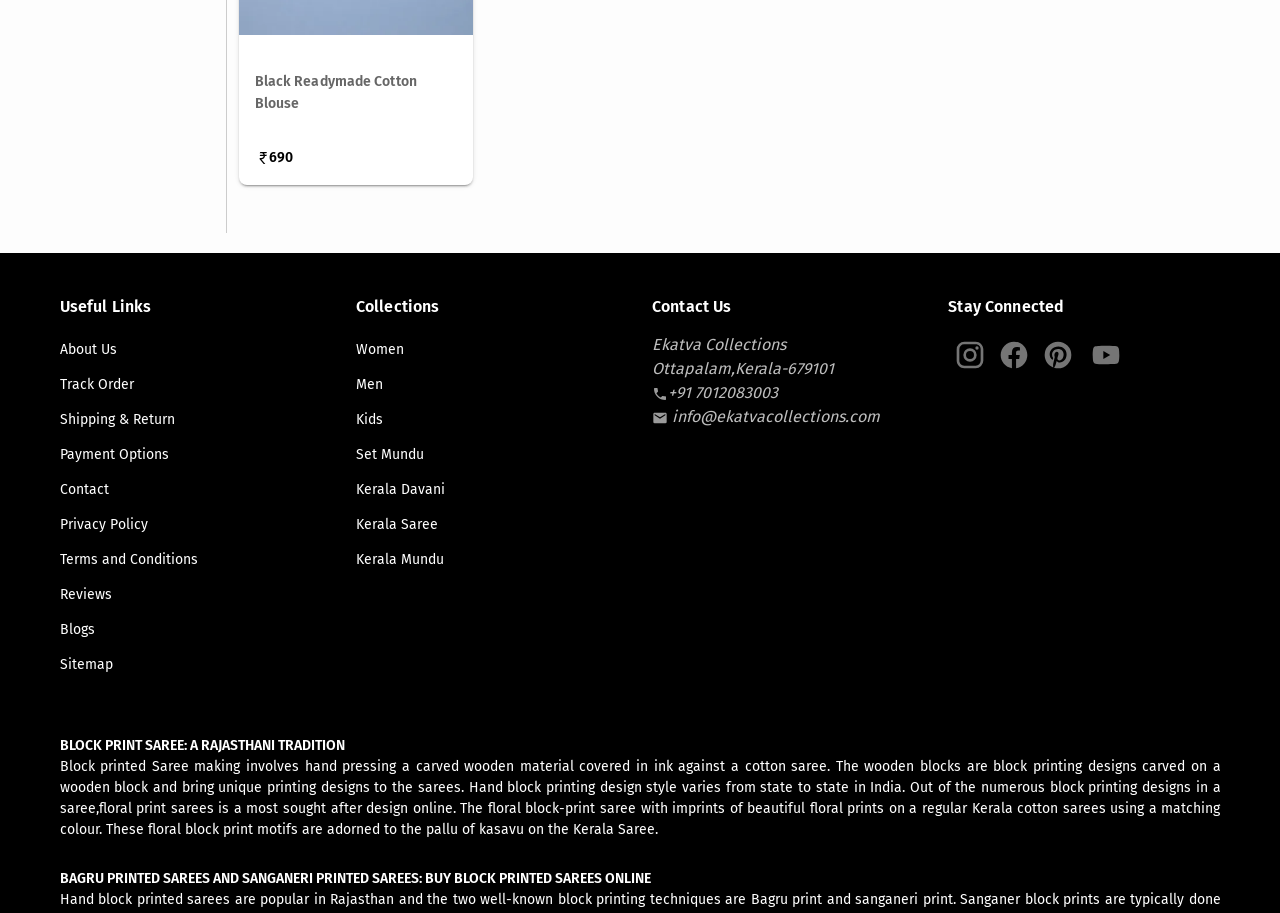Provide the bounding box coordinates of the UI element this sentence describes: "Terms and Conditions".

[0.046, 0.595, 0.259, 0.633]